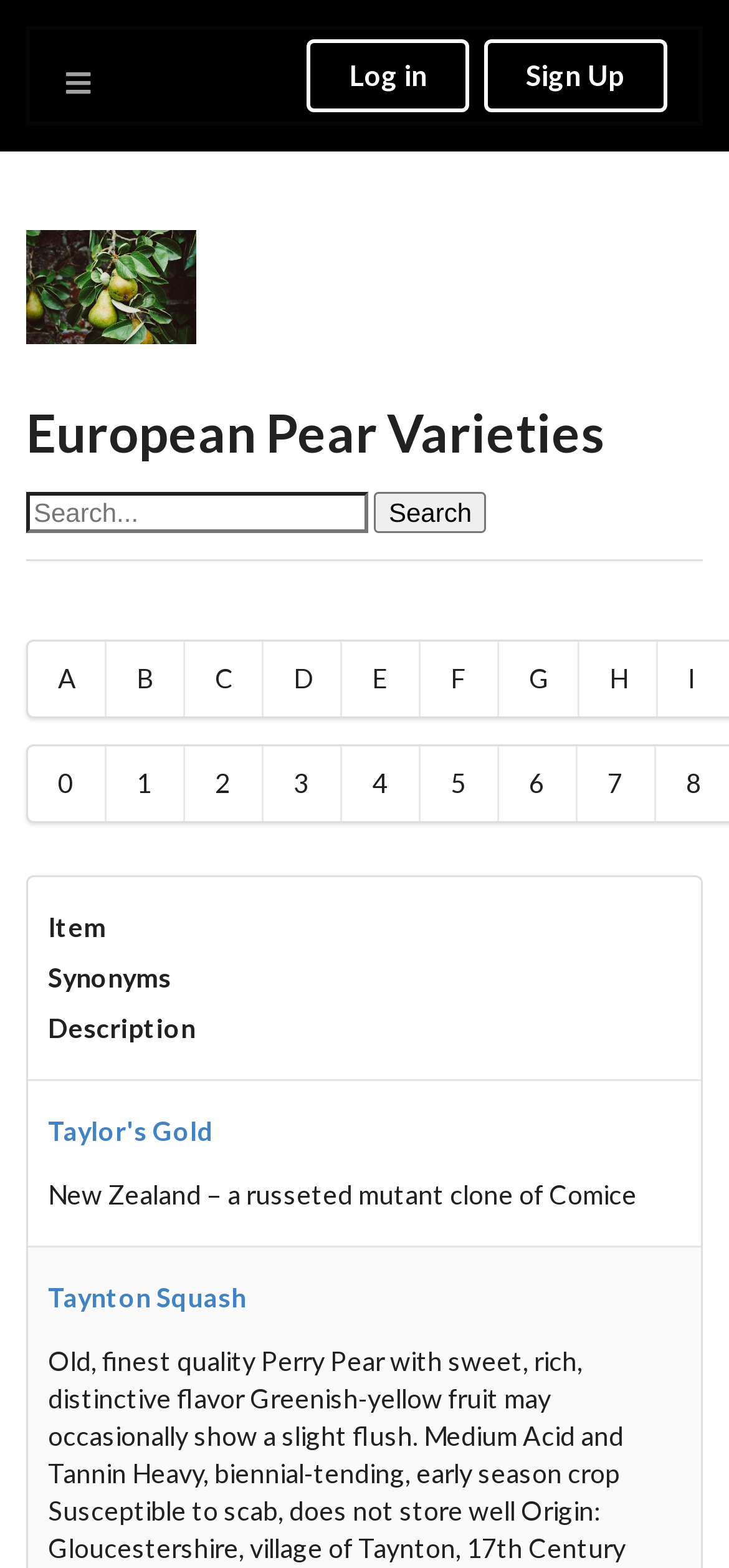Provide an in-depth description of the elements and layout of the webpage.

The webpage is titled "Scion Exchange" and appears to be a catalog or database of cultivars, specifically European Pear Varieties. At the top left, there is a small icon represented by '\uf0c9', followed by links to "Log in" and "Sign Up" on the same line. Below this, there is a link to "View Cultivars in this Category" accompanied by a small image.

The main content of the page is divided into sections. The first section is a heading that reads "European Pear Varieties". Below this, there is a search bar with a "Search" button to the right. 

Underneath the search bar, there is a list of alphabetical links from "A" to "H", which likely serve as filters or categories for the cultivars. 

Further down, there is a table with three columns labeled "Item", "Synonyms", and "Description". The table has multiple rows, each containing information about a specific cultivar. The first row has a link to "Taylor's Gold" in the "Item" column, and the description "New Zealand – a russeted mutant clone of Comice" in the "Description" column. The second row has a link to "Taynton Squash" in the "Item" column. There are likely more rows in the table, but they are not visible in this screenshot.